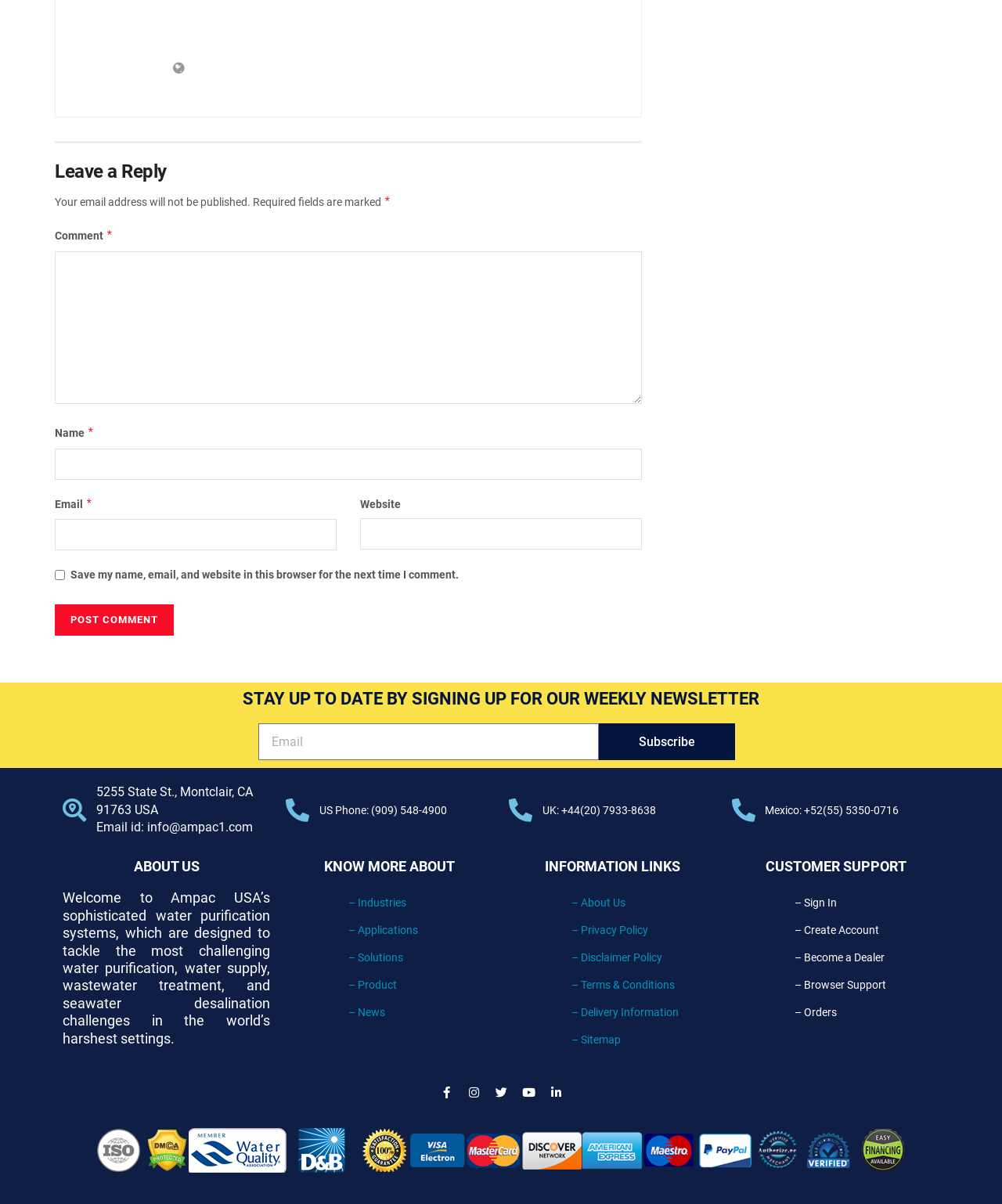Use the information in the screenshot to answer the question comprehensively: What is the company's address?

The company's address is mentioned at the bottom of the webpage as '5255 State St., Montclair, CA 91763 USA'.